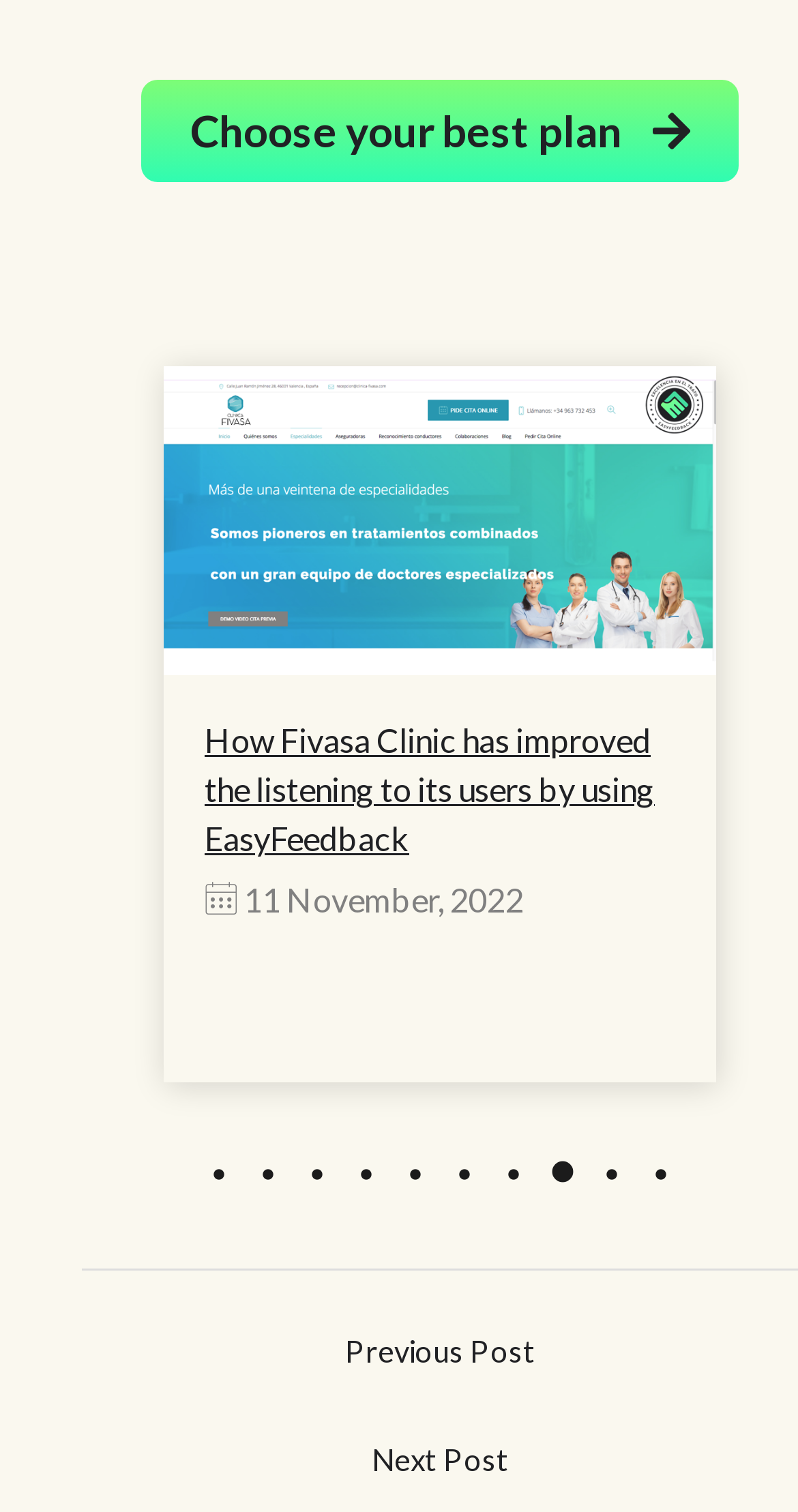Pinpoint the bounding box coordinates of the element you need to click to execute the following instruction: "Check the email support". The bounding box should be represented by four float numbers between 0 and 1, in the format [left, top, right, bottom].

None